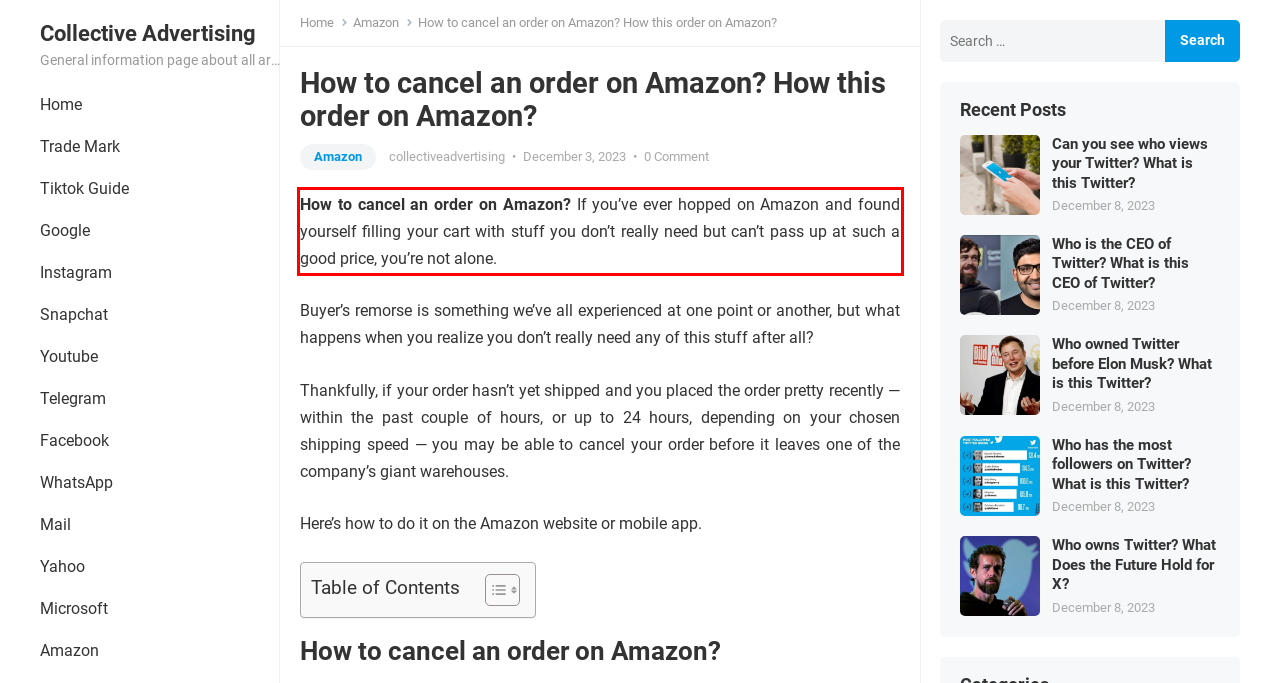You have a screenshot of a webpage, and there is a red bounding box around a UI element. Utilize OCR to extract the text within this red bounding box.

How to cancel an order on Amazon? If you’ve ever hopped on Amazon and found yourself filling your cart with stuff you don’t really need but can’t pass up at such a good price, you’re not alone.